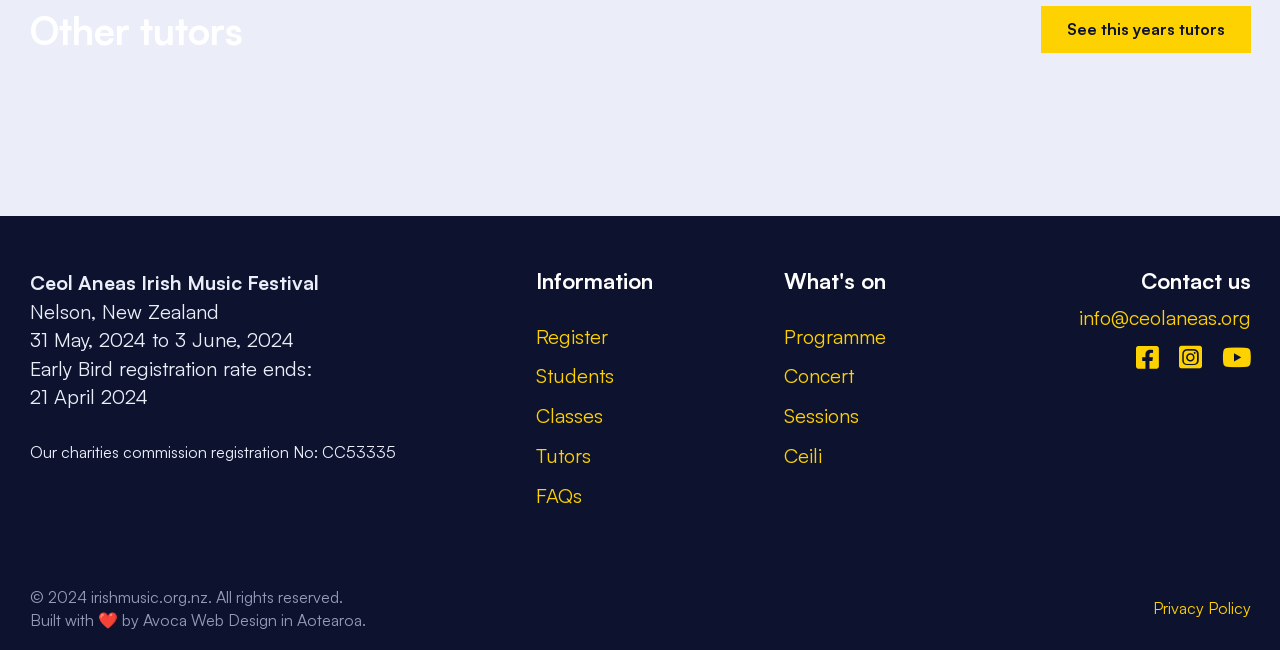Indicate the bounding box coordinates of the element that needs to be clicked to satisfy the following instruction: "View this year's tutors". The coordinates should be four float numbers between 0 and 1, i.e., [left, top, right, bottom].

[0.813, 0.01, 0.977, 0.082]